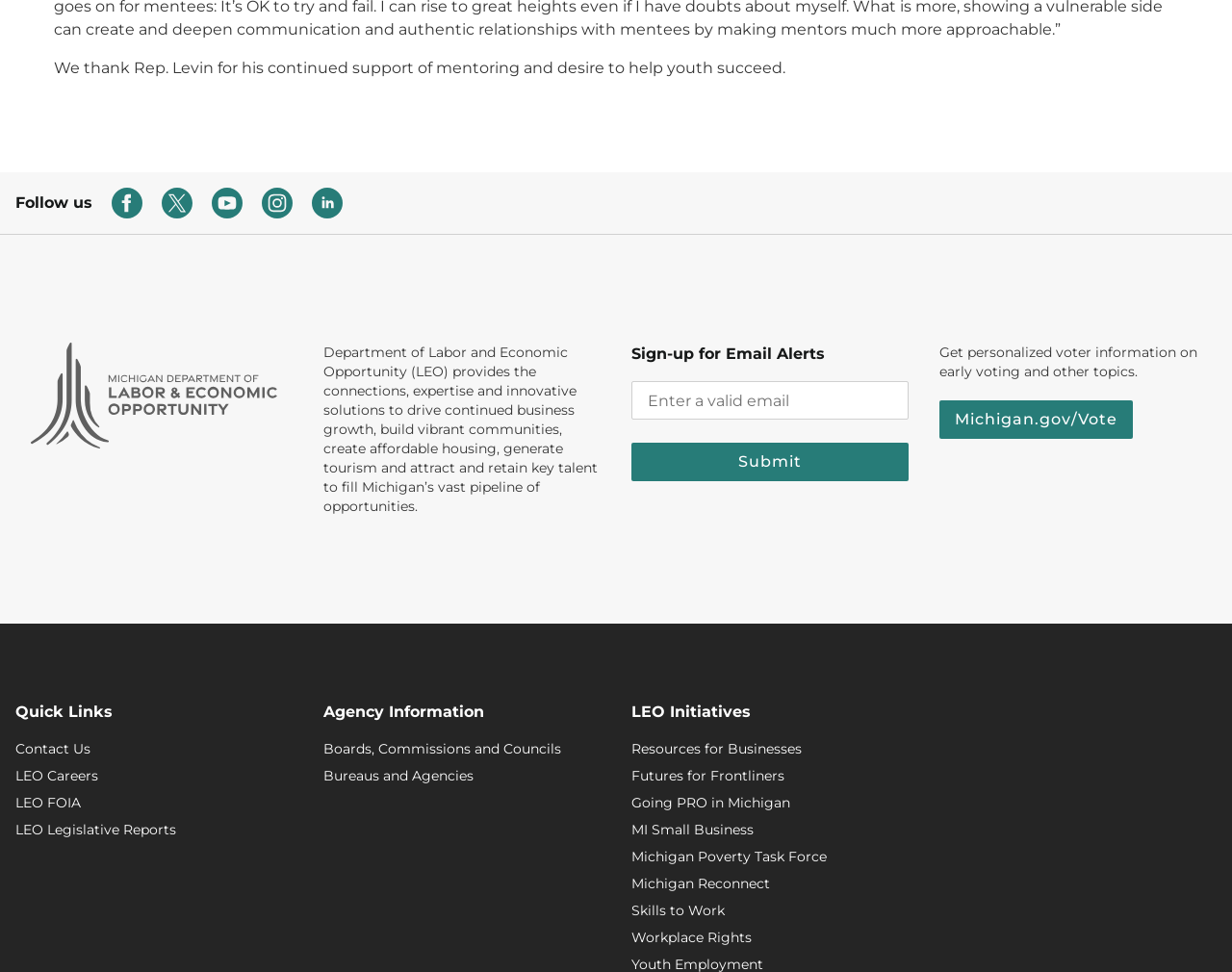Provide the bounding box coordinates for the UI element described in this sentence: "aria-label="instagram"". The coordinates should be four float values between 0 and 1, i.e., [left, top, right, bottom].

[0.212, 0.193, 0.238, 0.225]